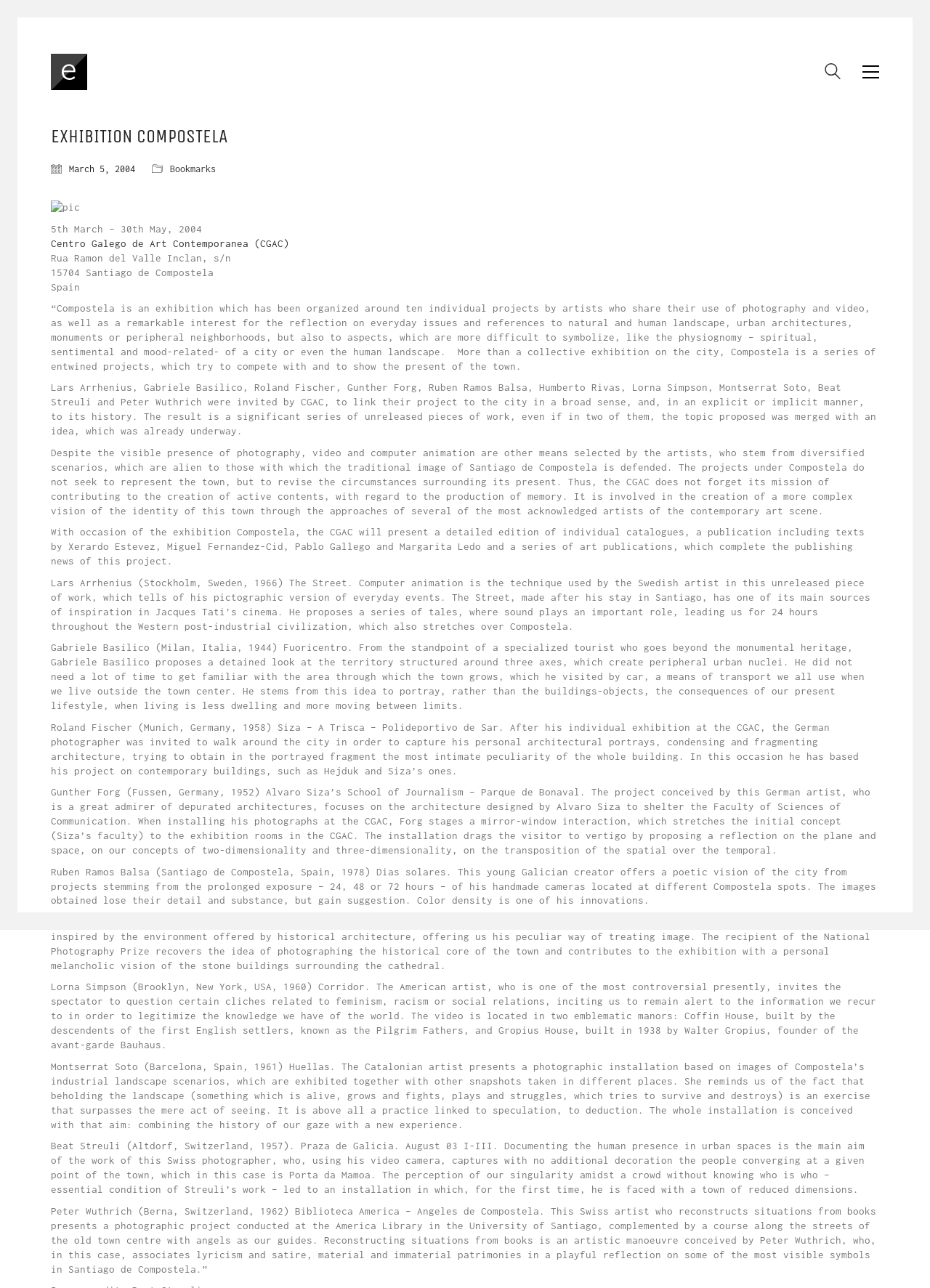Using the provided element description "alt="Emily Chang - Designer"", determine the bounding box coordinates of the UI element.

[0.055, 0.042, 0.094, 0.07]